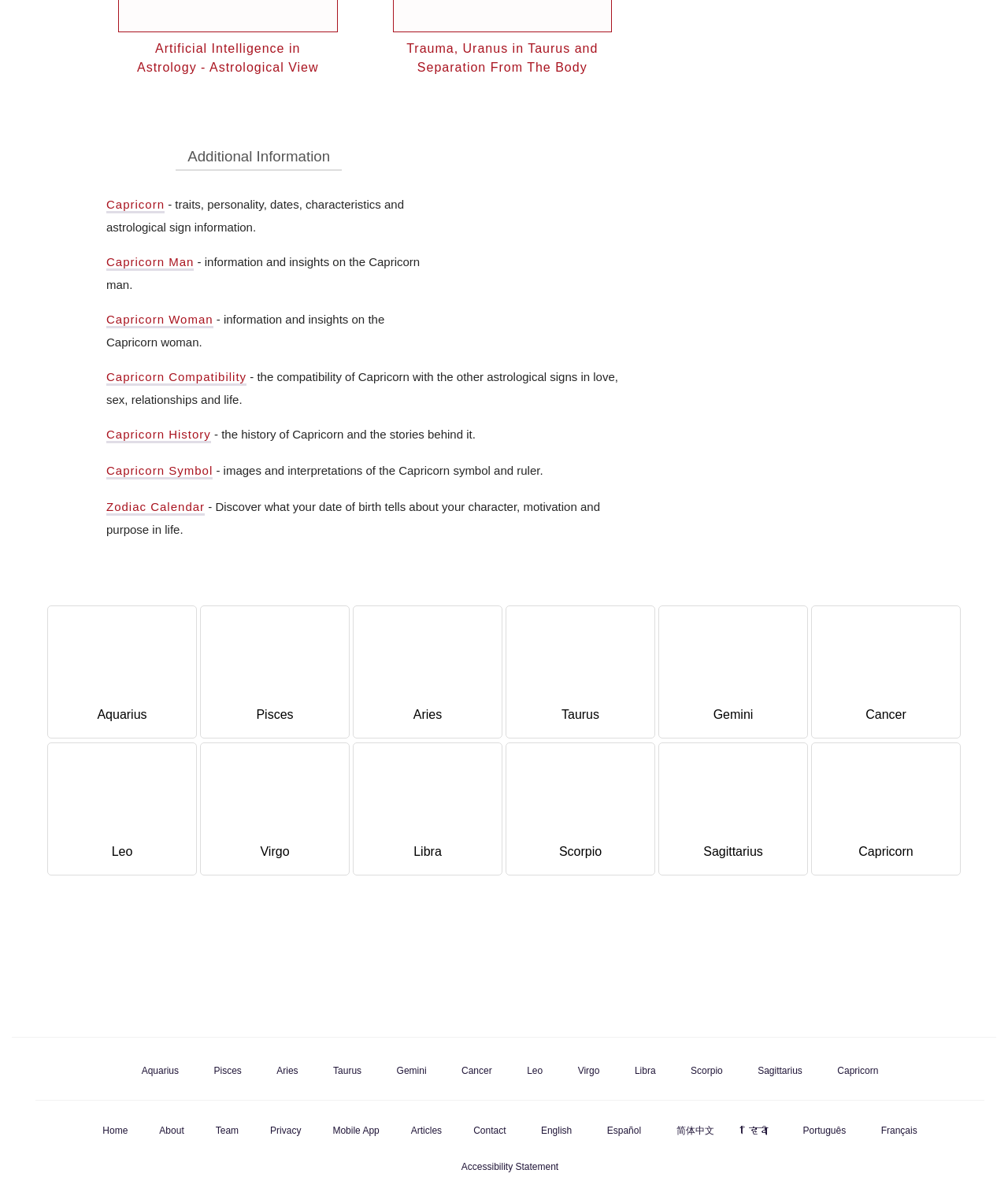What is the language of the '简体中文' link?
Refer to the image and give a detailed answer to the query.

The '简体中文' link is likely to provide a version of the webpage in Simplified Chinese, which is a language used in mainland China and other countries.